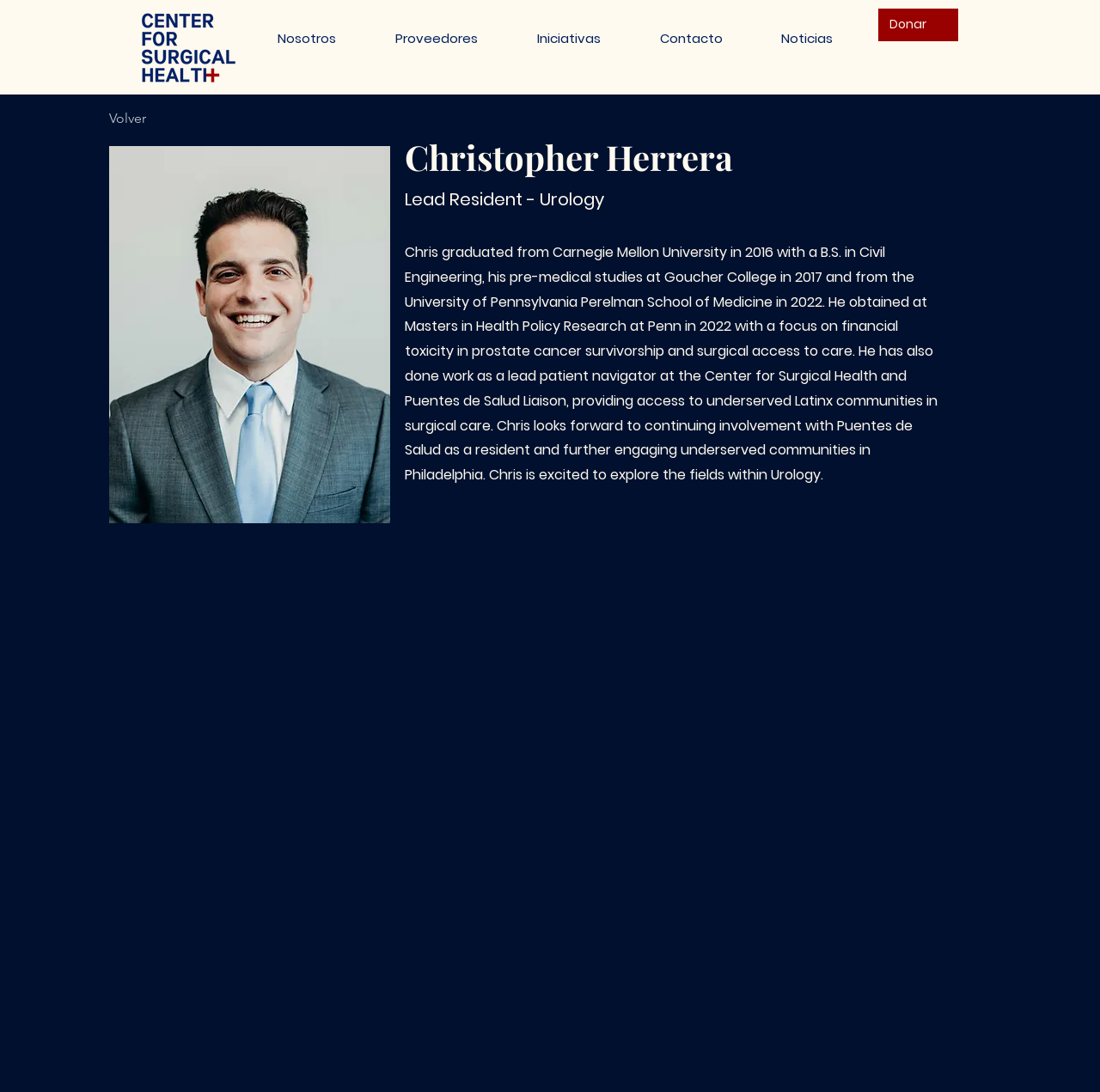Please pinpoint the bounding box coordinates for the region I should click to adhere to this instruction: "Read more about Christopher Herrera".

[0.368, 0.123, 0.854, 0.164]